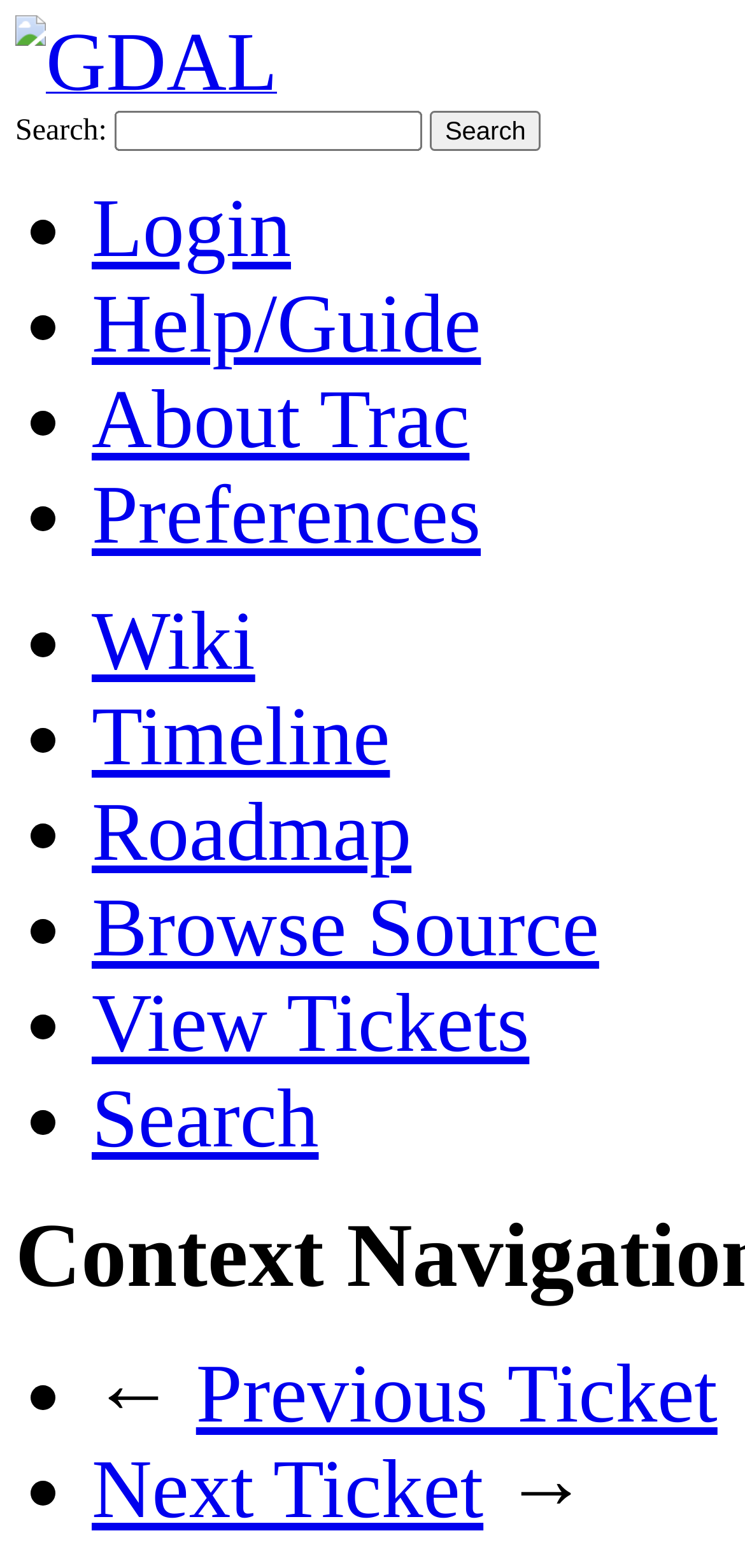What is the title or heading displayed on the webpage?

AREA_OR_POINT=Point is ignored in georeferencing